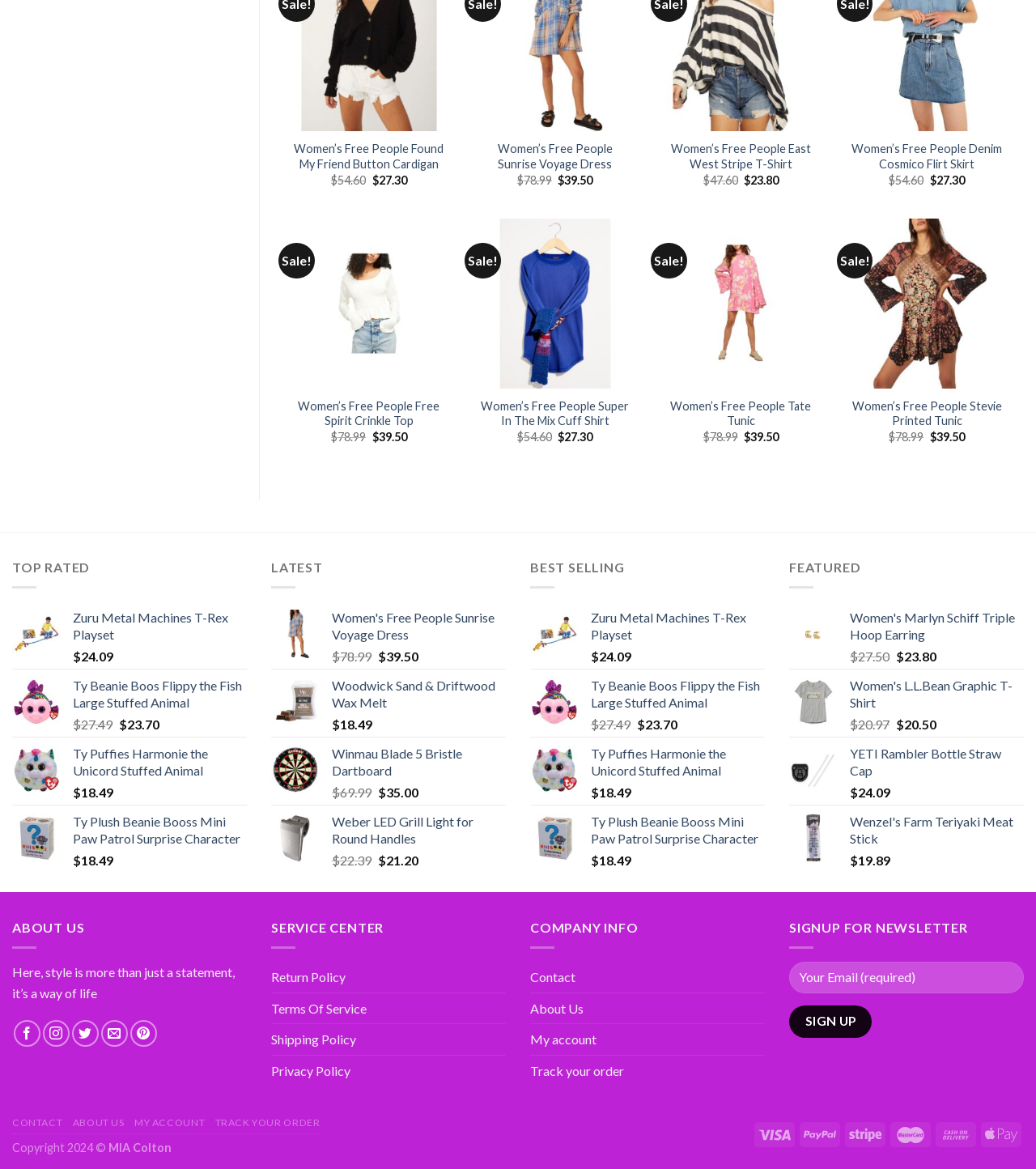Locate the bounding box coordinates of the clickable part needed for the task: "View product information of 'Zuru Metal Machines T-Rex Playset'".

[0.07, 0.522, 0.238, 0.551]